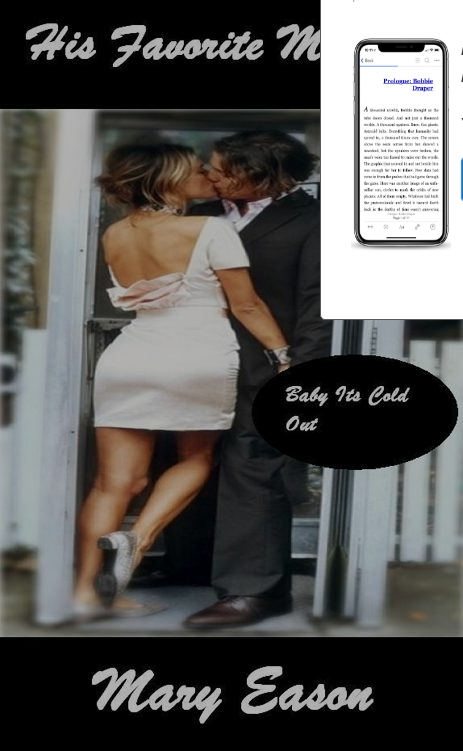What is the color of the woman's dress?
Please use the image to deliver a detailed and complete answer.

The woman in the romantic scene is dressed in a chic white dress with a pink bow, which is a prominent feature of the book cover.